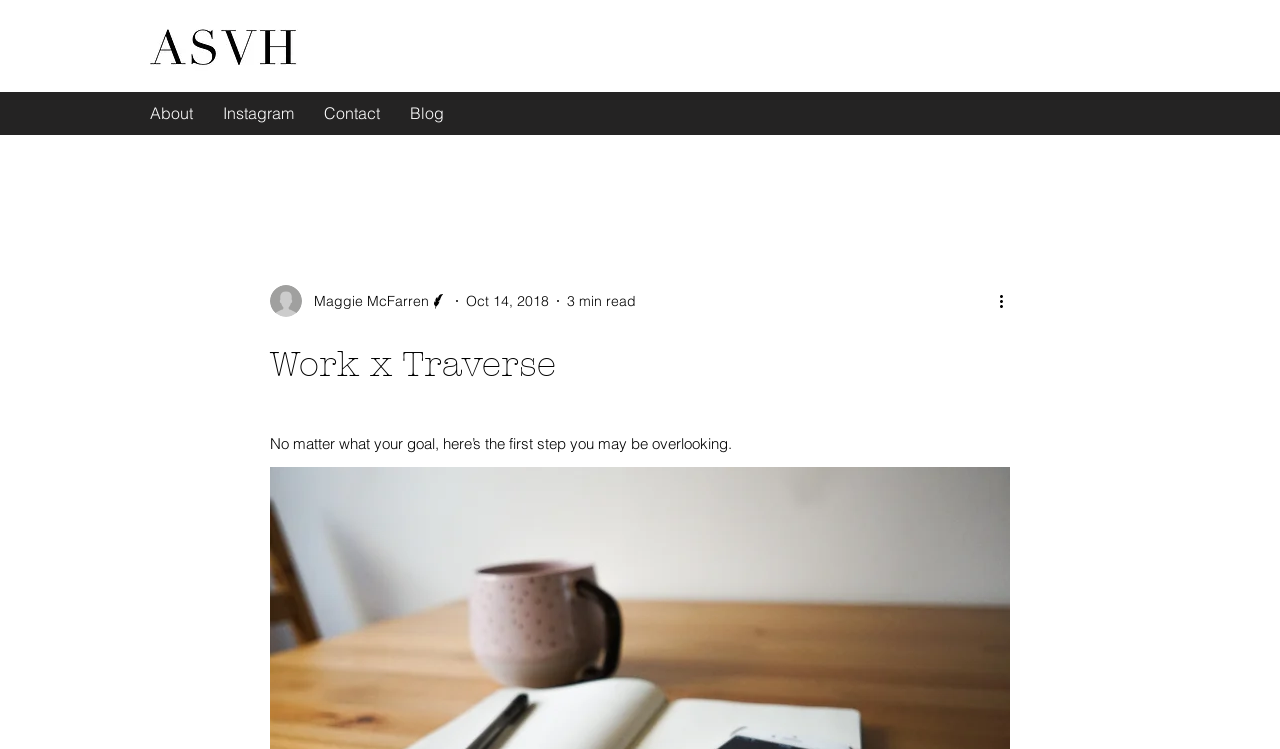Provide your answer in one word or a succinct phrase for the question: 
What is the writer's name?

Maggie McFarren